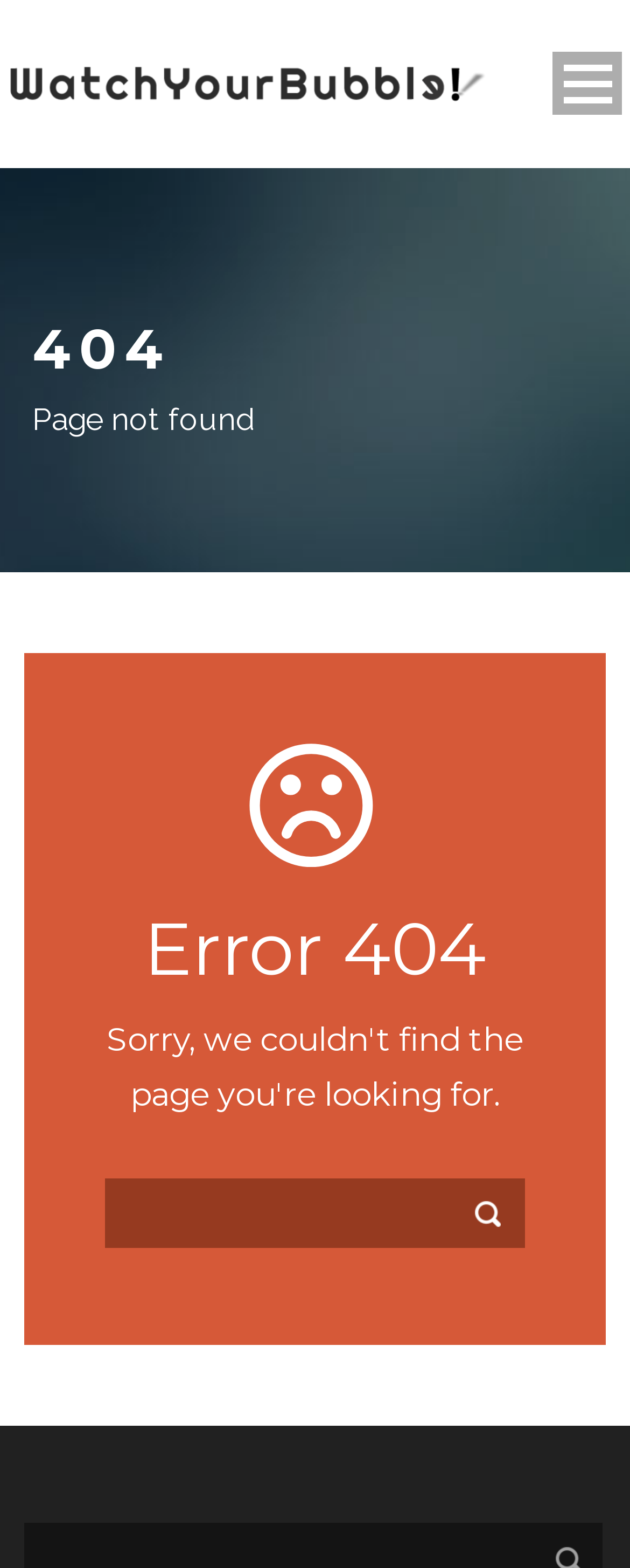Could you indicate the bounding box coordinates of the region to click in order to complete this instruction: "go to About page".

[0.013, 0.097, 0.782, 0.149]